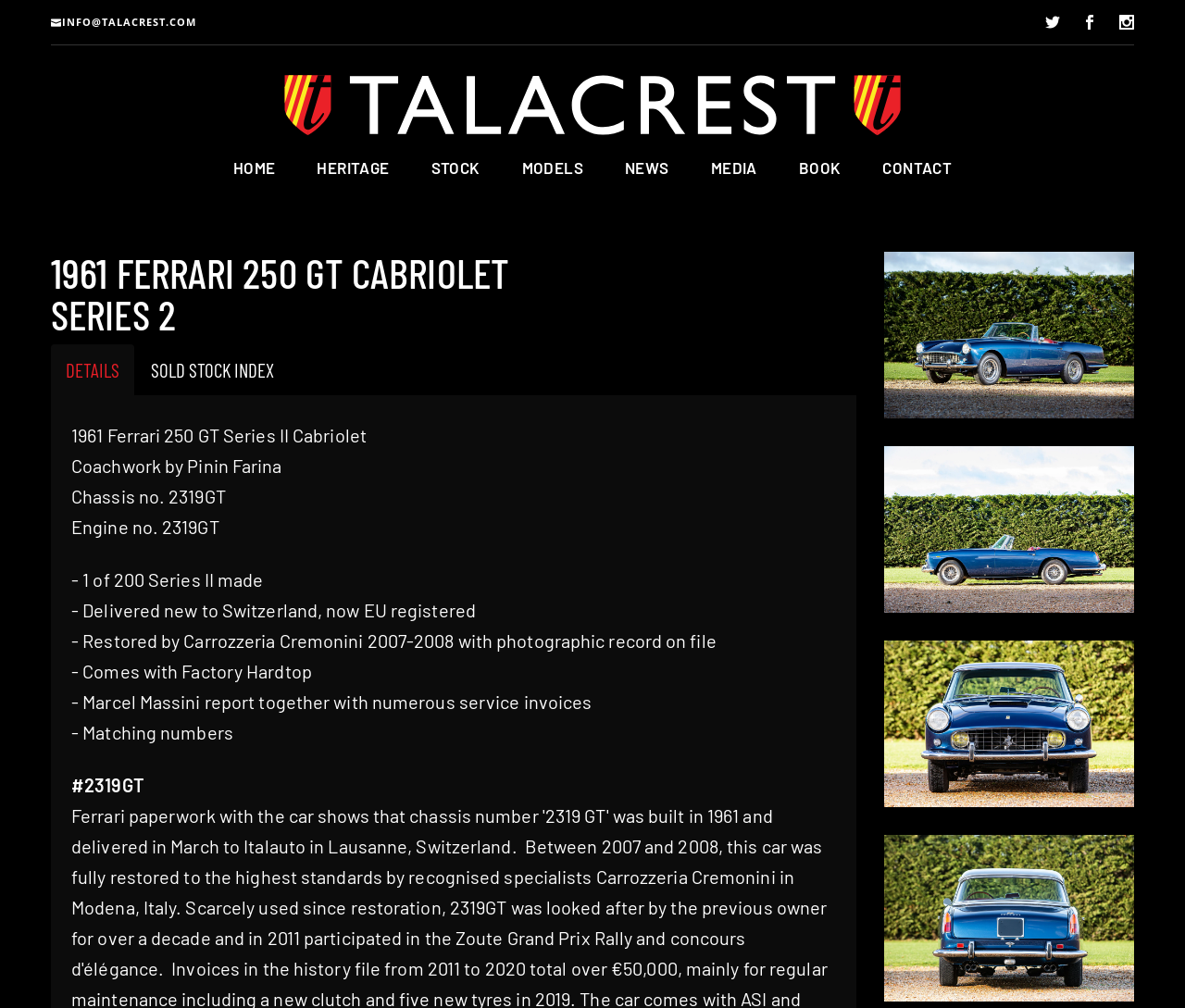Please identify the bounding box coordinates of where to click in order to follow the instruction: "Book an appointment with Power Diary".

None